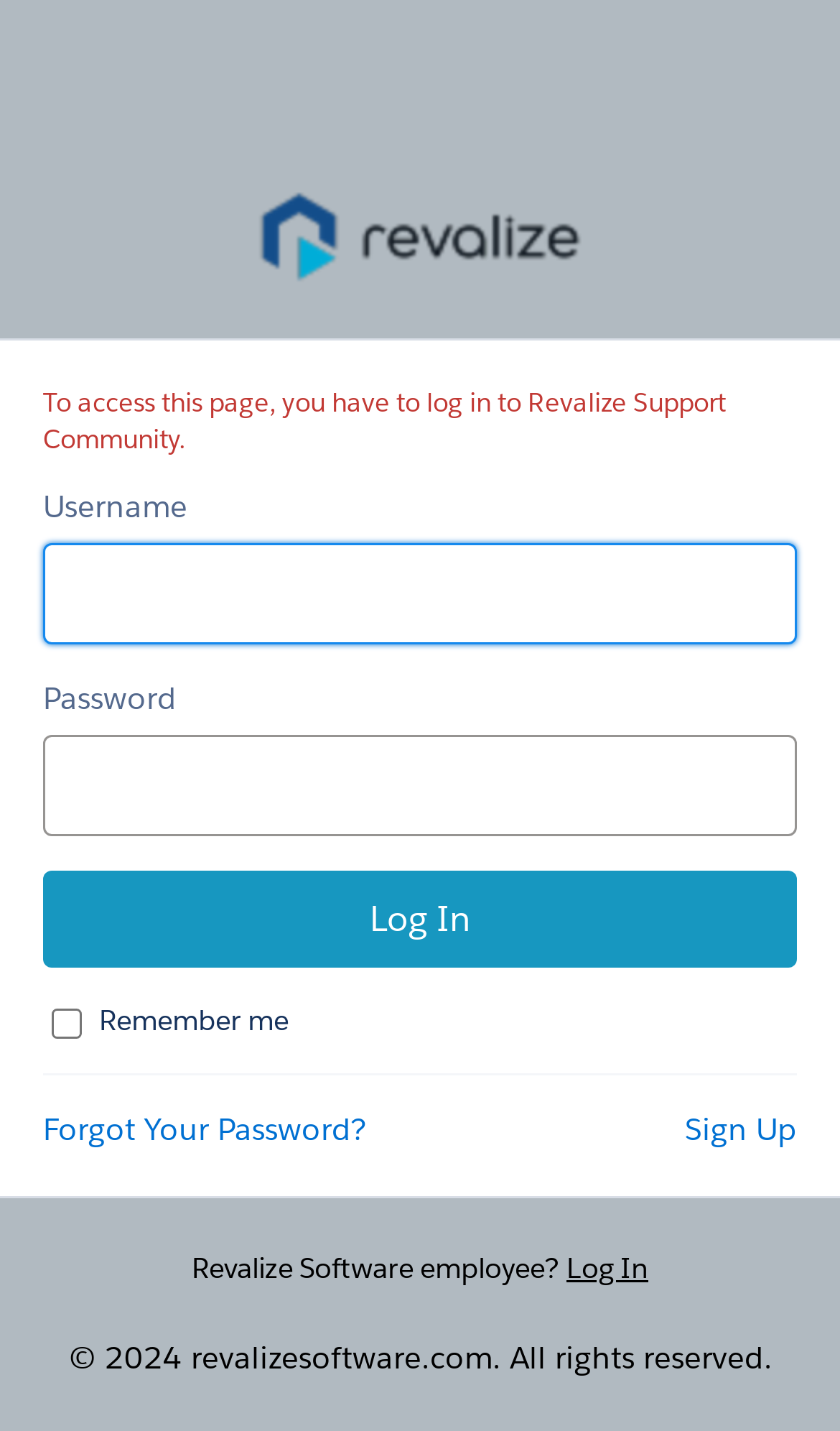Based on the element description "Pop Culture", predict the bounding box coordinates of the UI element.

None